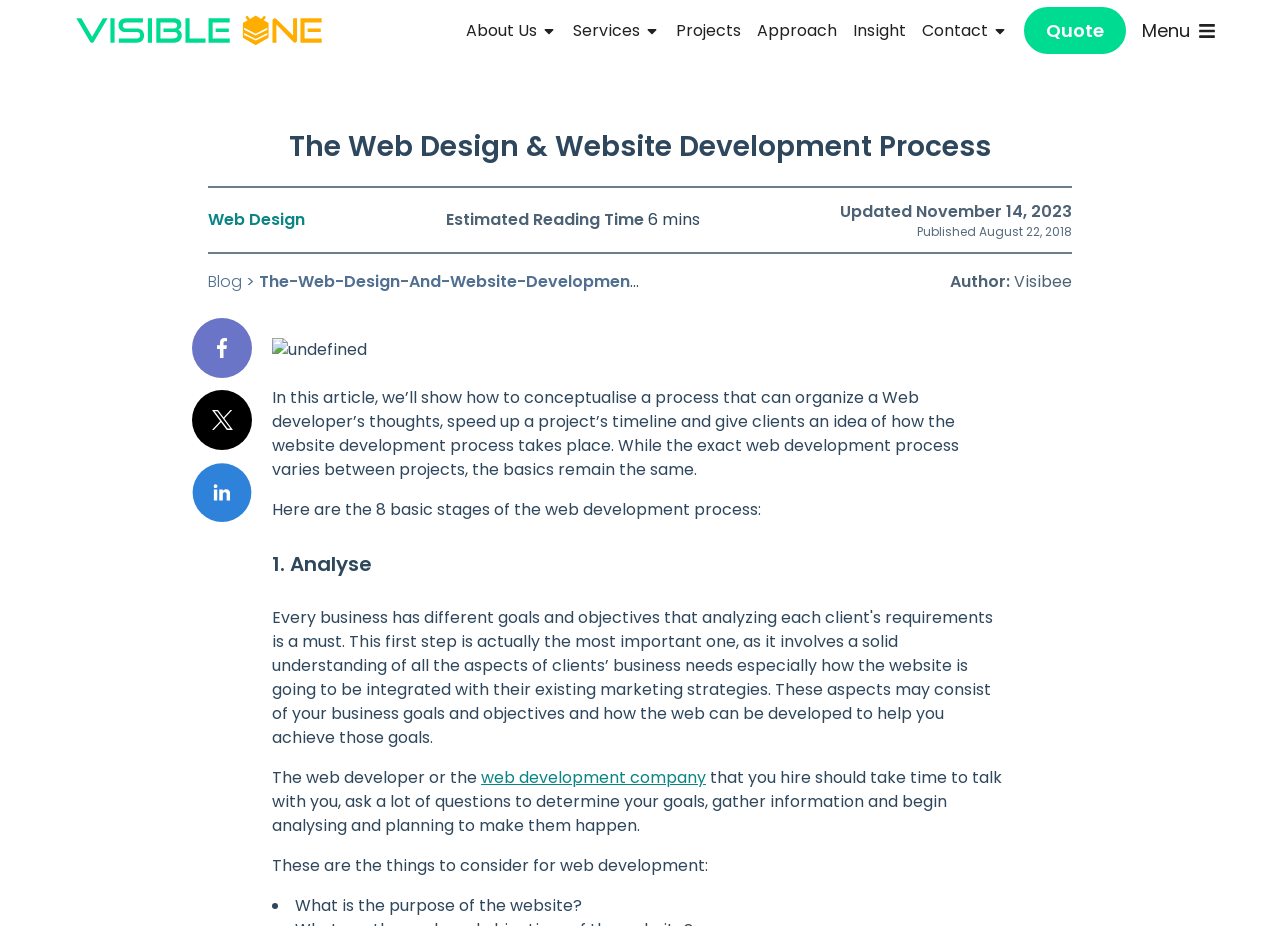Determine the bounding box coordinates of the region that needs to be clicked to achieve the task: "Click About Us".

[0.364, 0.007, 0.435, 0.059]